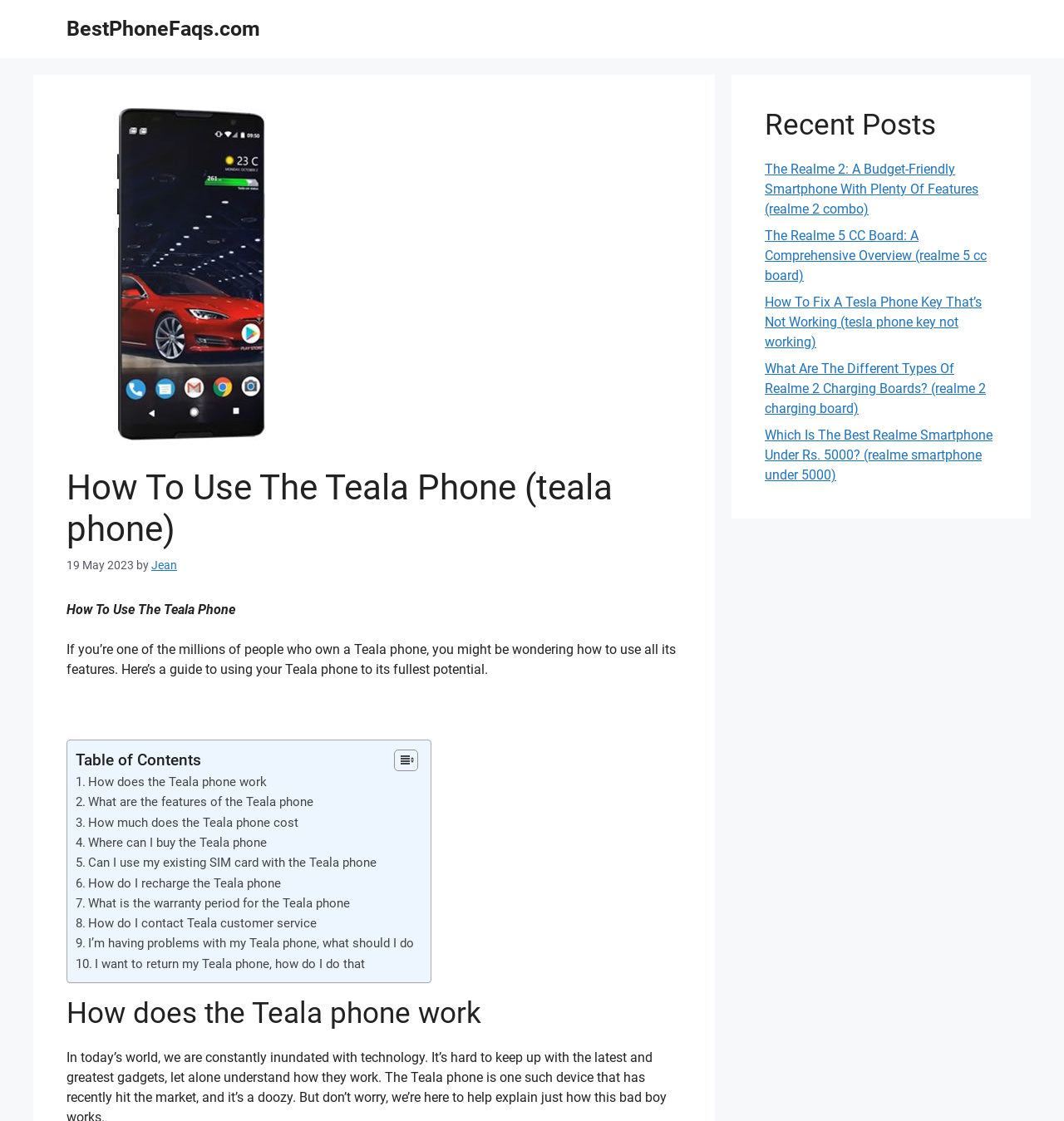What is the author of the article?
Ensure your answer is thorough and detailed.

The author of the article is obtained from the link element with the text 'Jean' which is a child of the 'Content' header element.